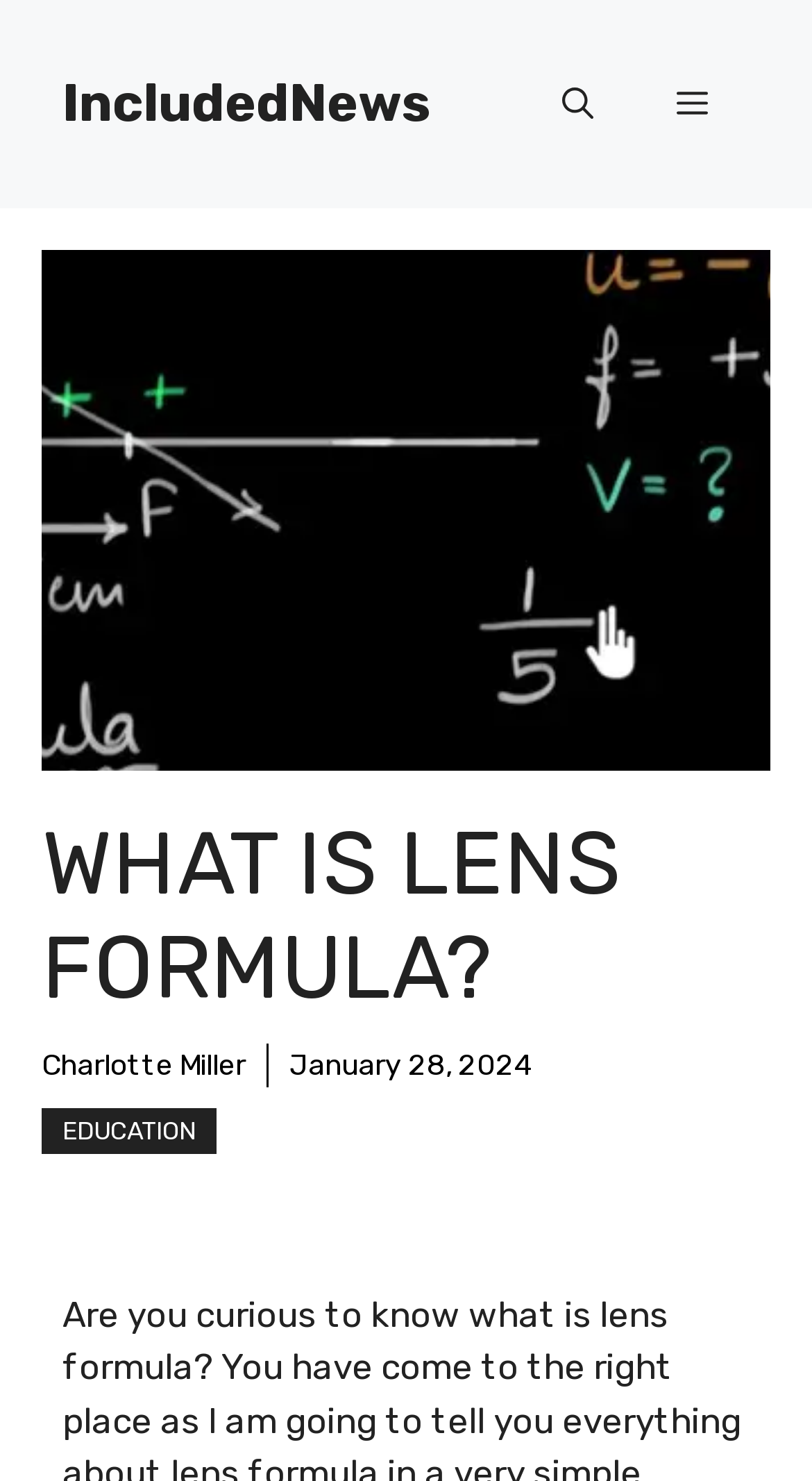What is the main topic of the article?
Using the information from the image, give a concise answer in one word or a short phrase.

Lens Formula